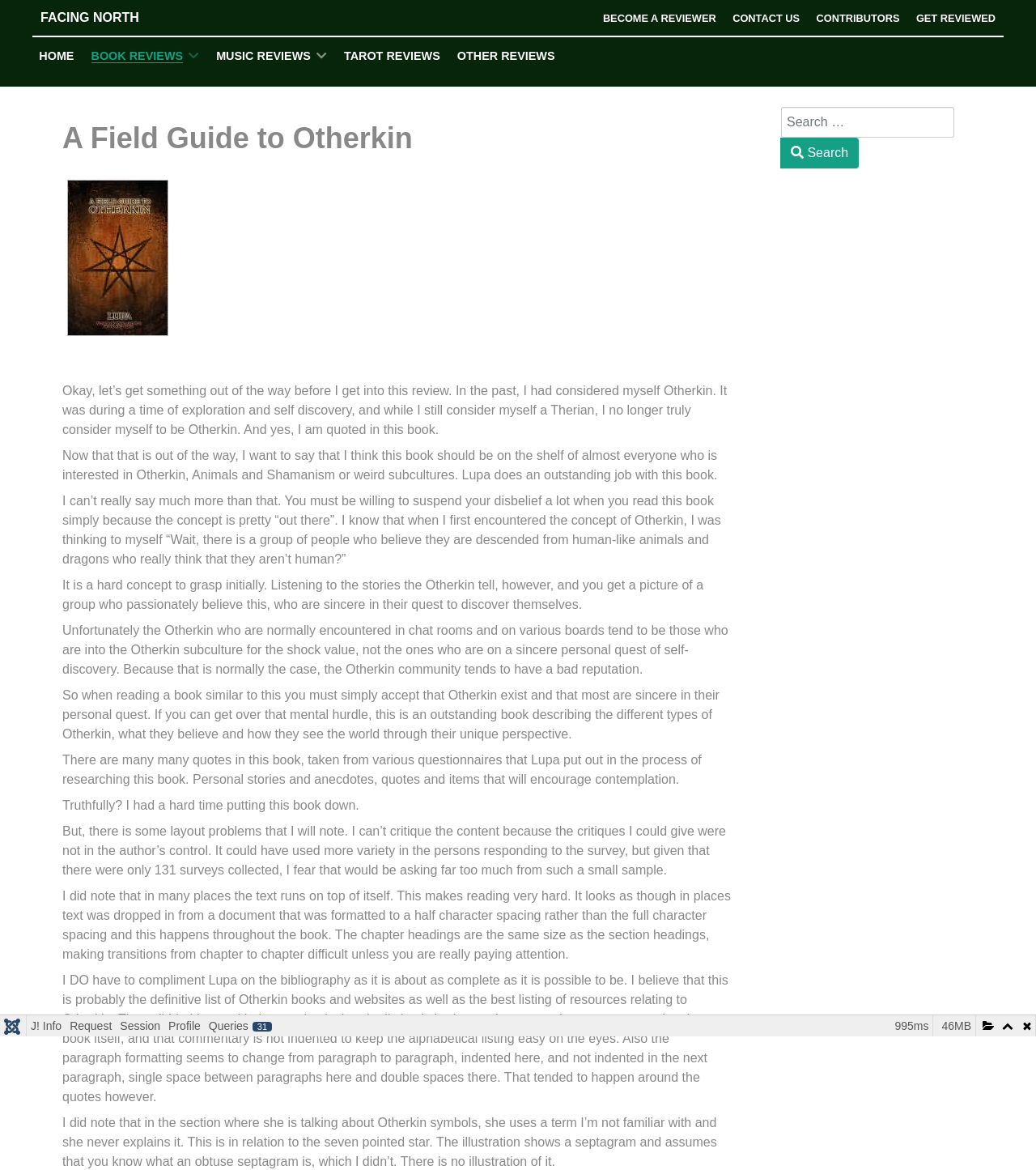Find the primary header on the webpage and provide its text.

A Field Guide to Otherkin